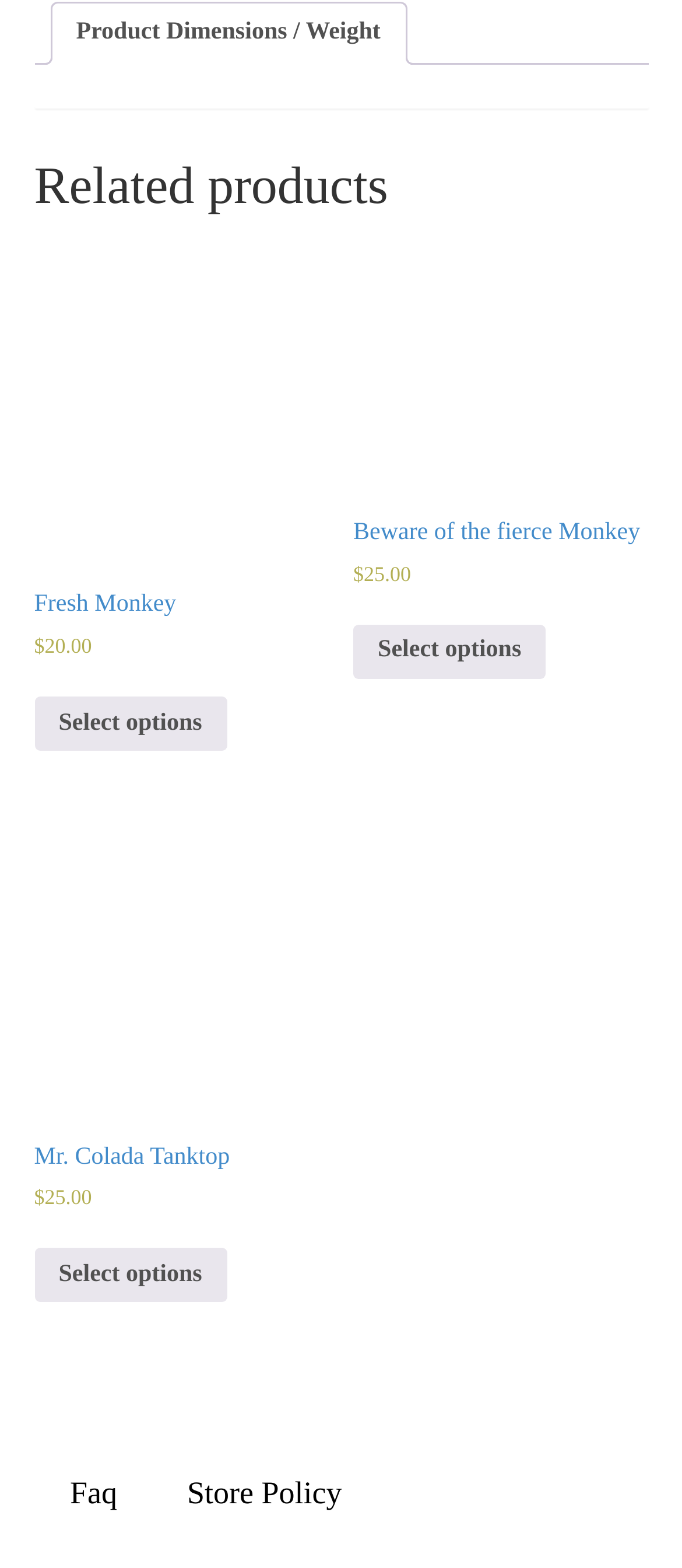Indicate the bounding box coordinates of the element that must be clicked to execute the instruction: "View product Beware of the fierce Monkey". The coordinates should be given as four float numbers between 0 and 1, i.e., [left, top, right, bottom].

[0.518, 0.148, 0.95, 0.376]